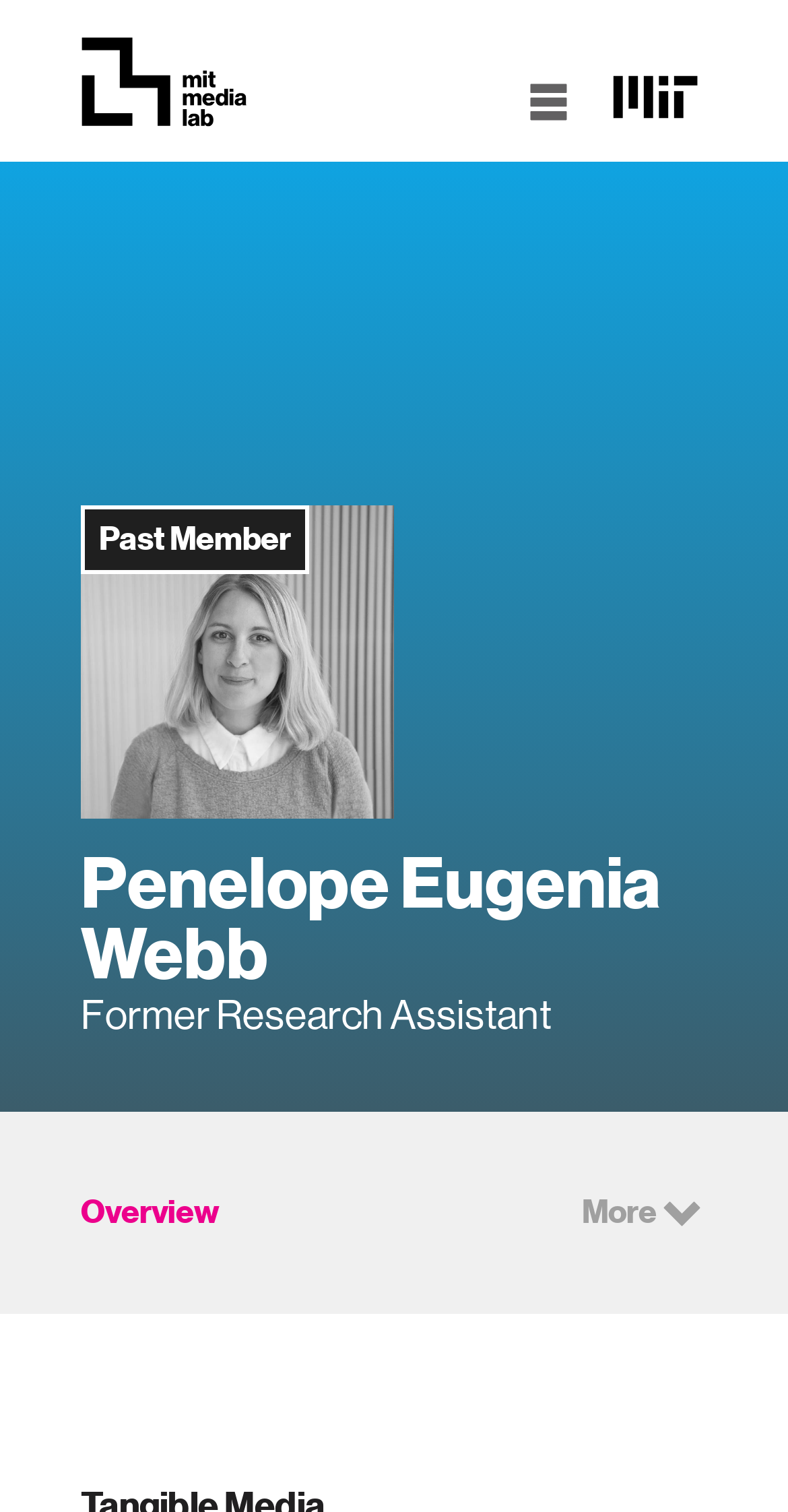Respond to the following question using a concise word or phrase: 
What is the person's current status?

Past Member